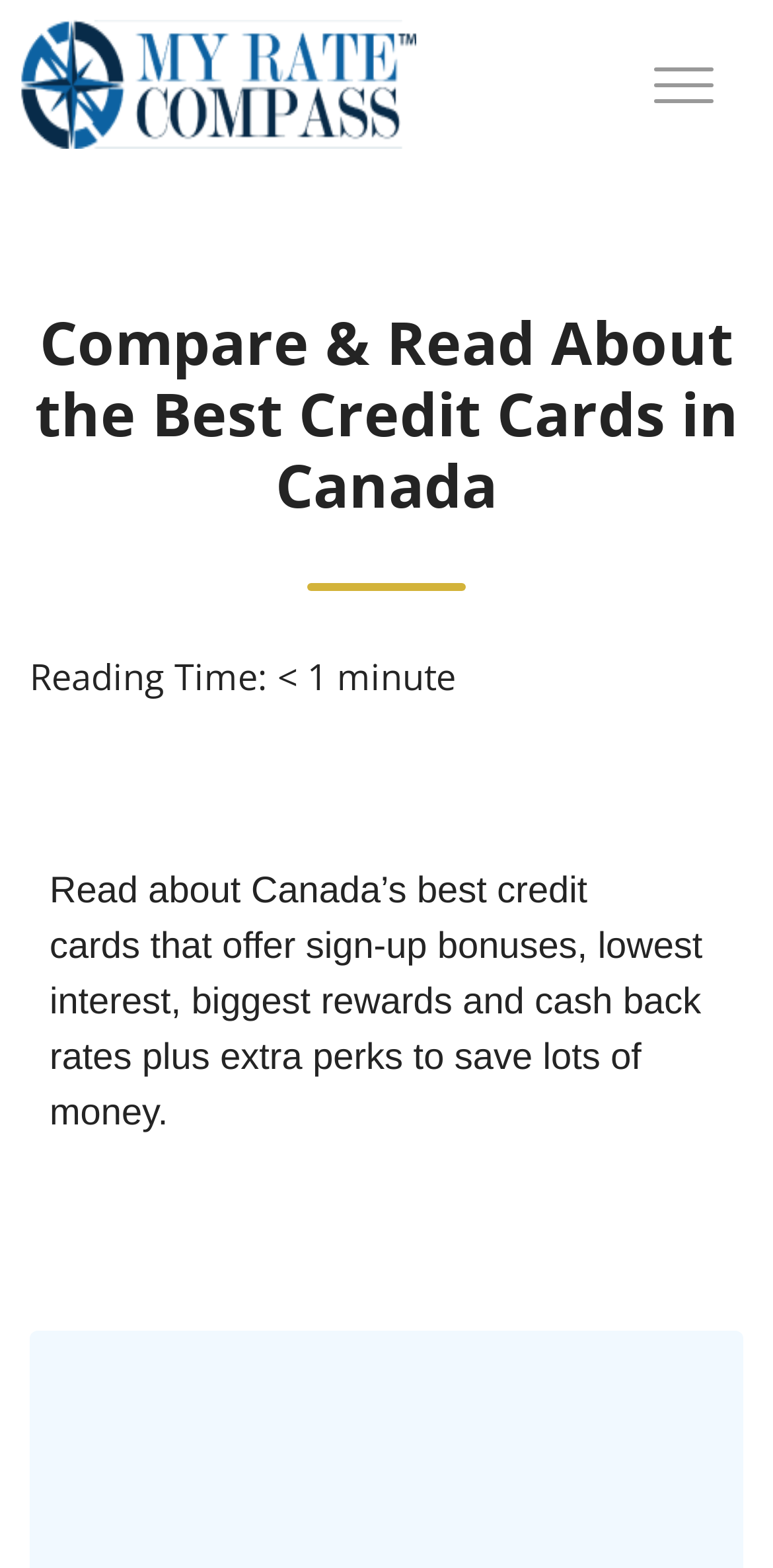What is the topic of the article?
Based on the image, give a concise answer in the form of a single word or short phrase.

credit cards in Canada